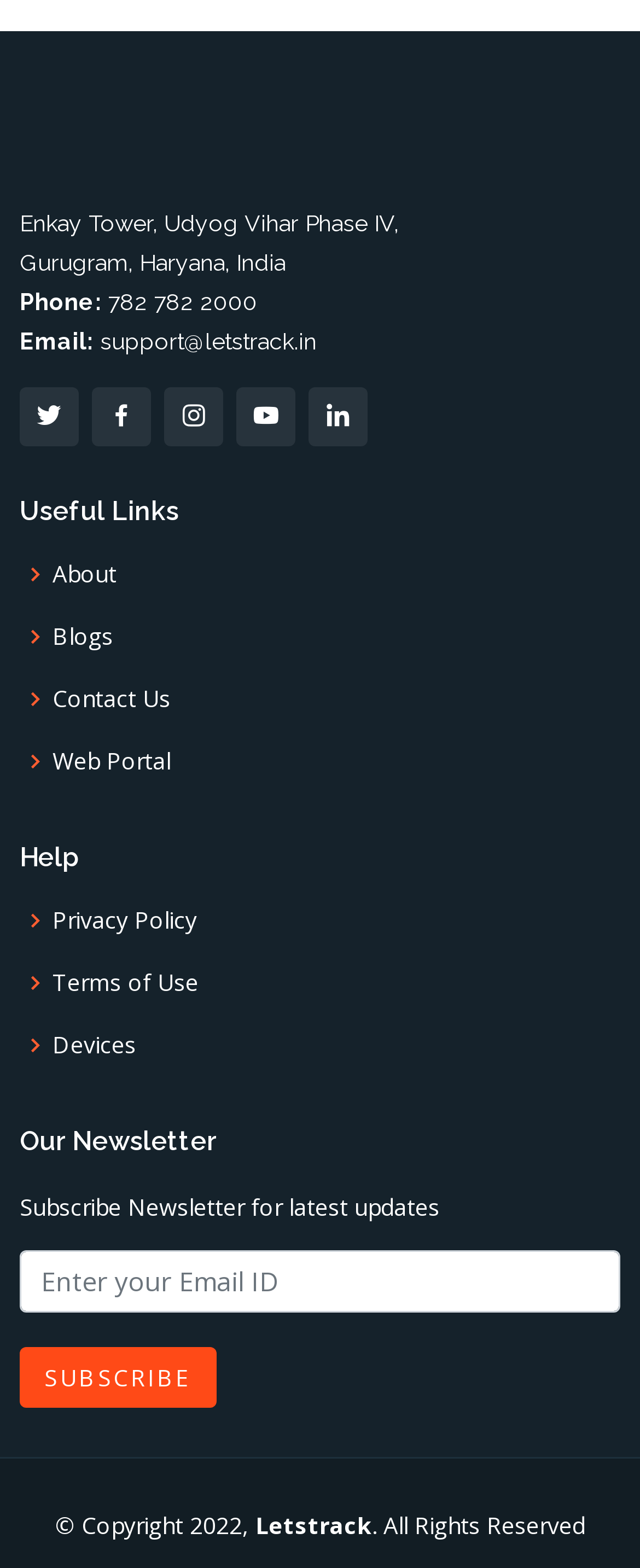Answer the question below using just one word or a short phrase: 
What is the phone number of Letstrack?

782 782 2000